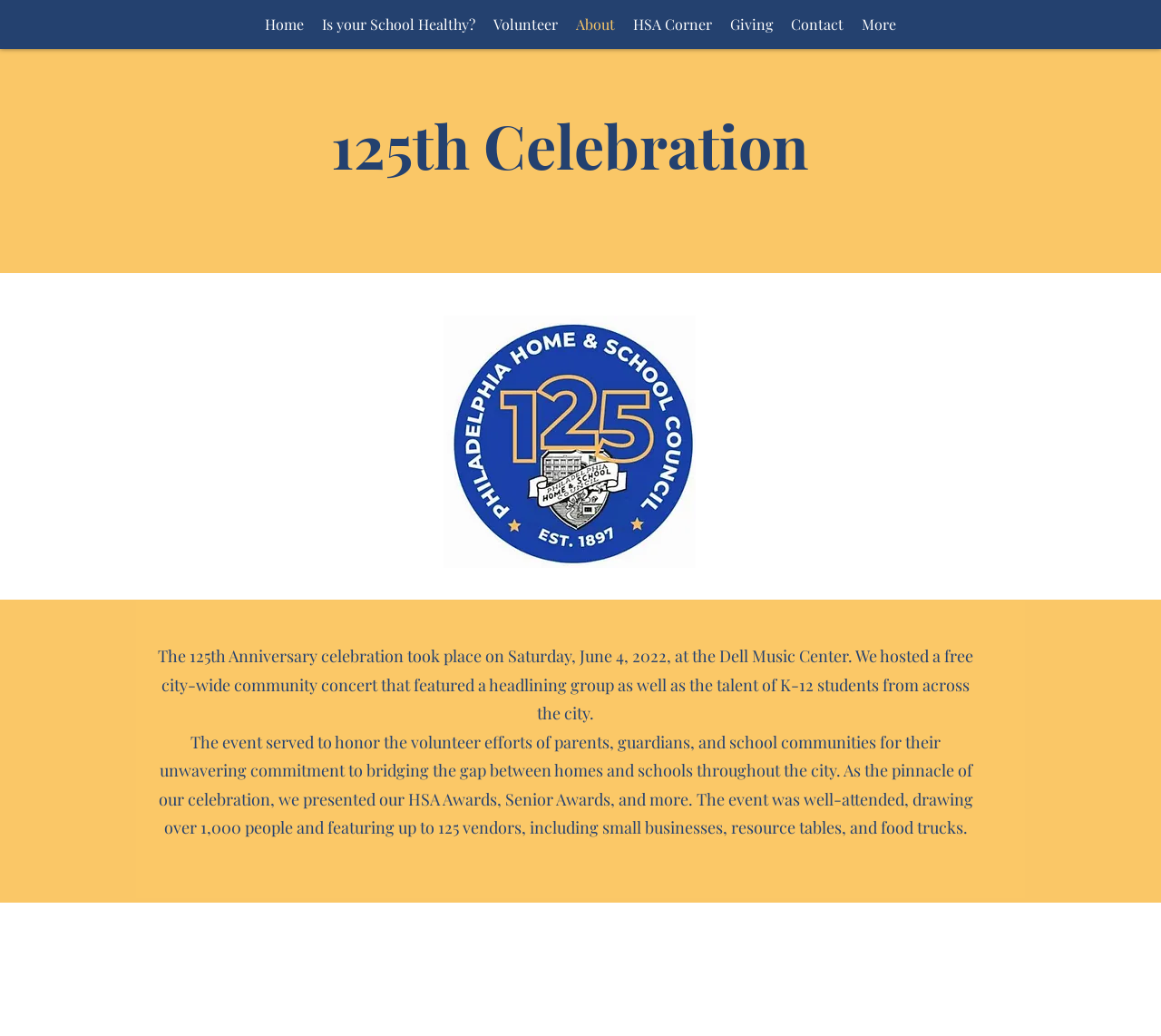Respond with a single word or phrase:
What is the purpose of the event?

Honor volunteer efforts